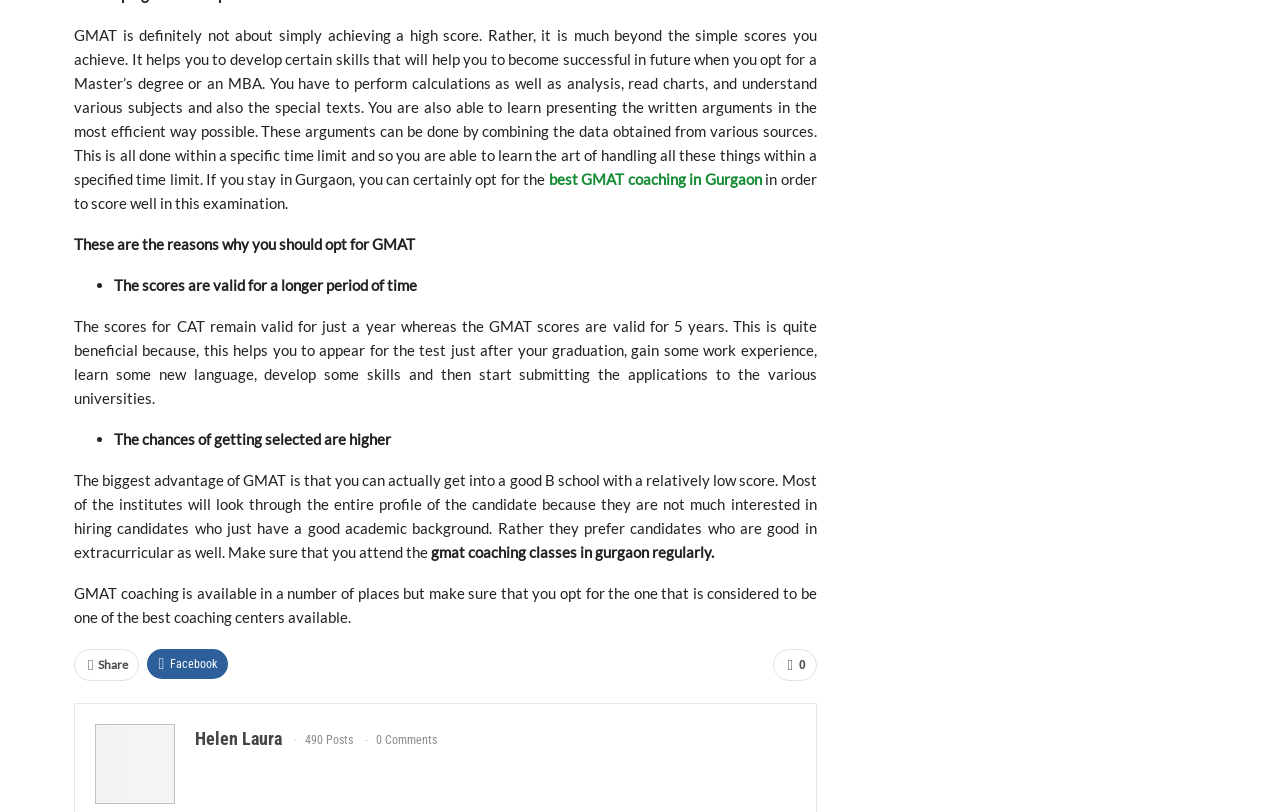Determine the bounding box coordinates for the clickable element to execute this instruction: "Login as a member". Provide the coordinates as four float numbers between 0 and 1, i.e., [left, top, right, bottom].

None